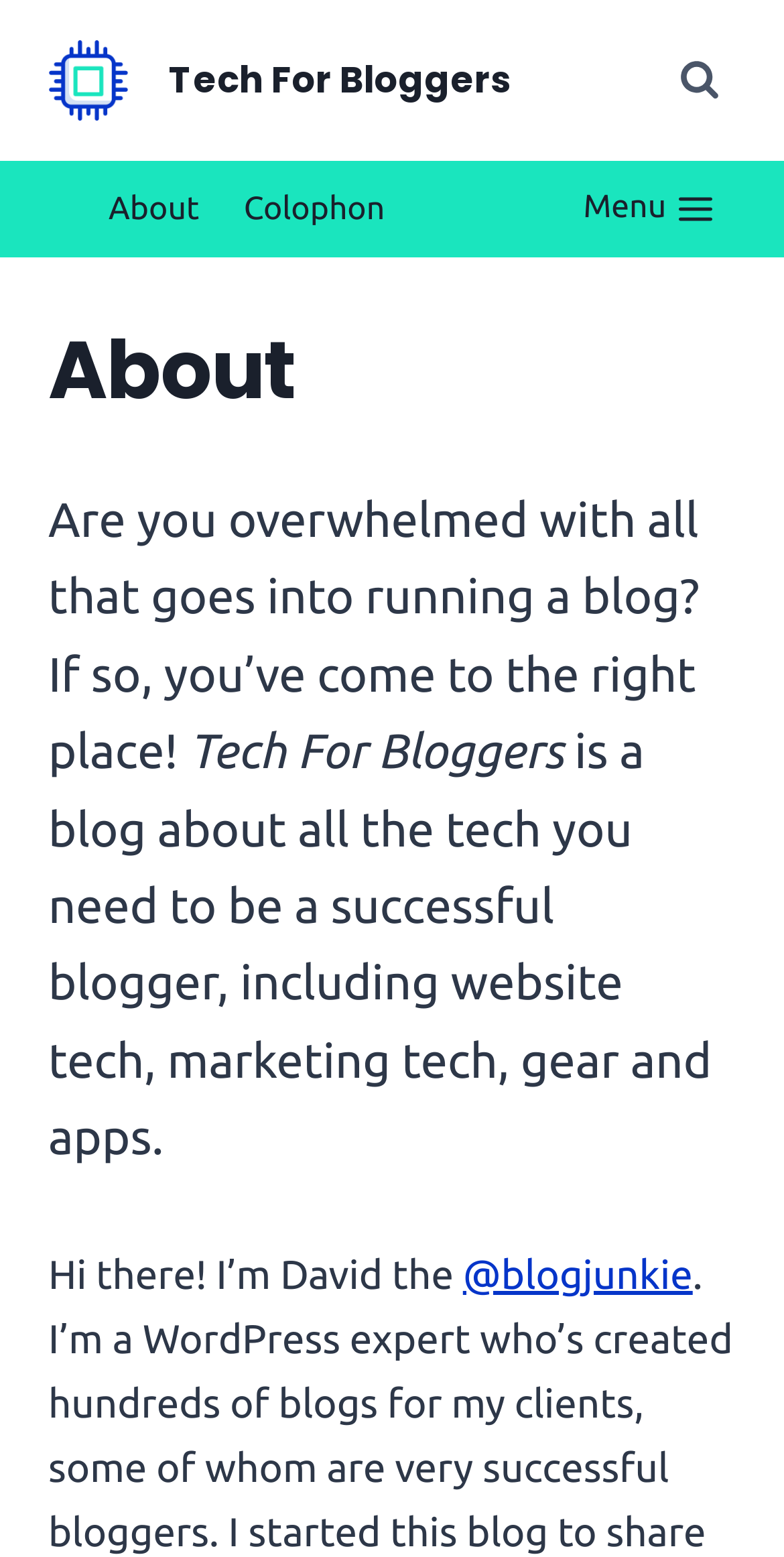Refer to the screenshot and answer the following question in detail:
How many menu items are there?

There are three menu items: 'About', 'Colophon', and a search form, which can be accessed by clicking the 'View Search Form' button.